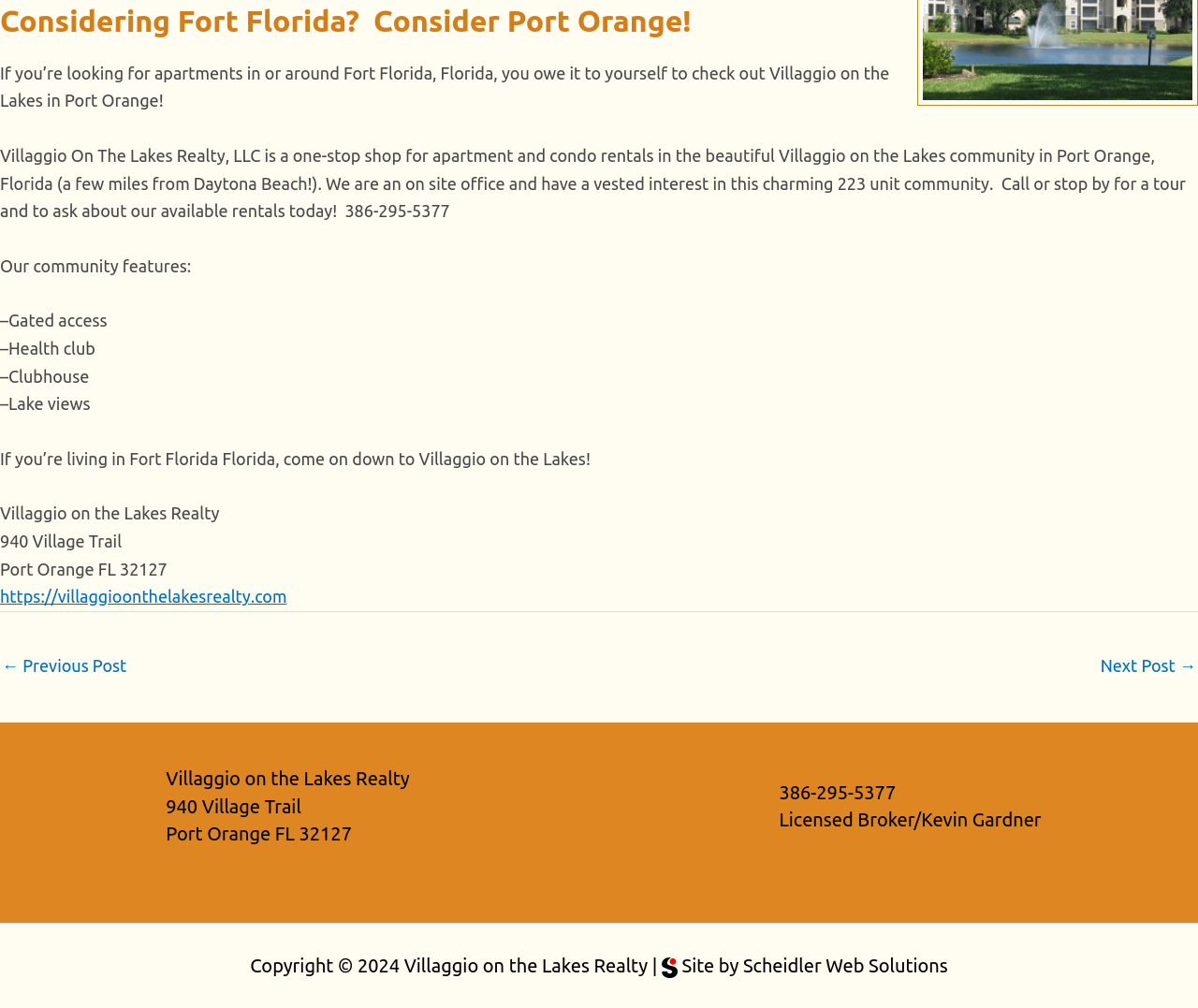Extract the bounding box coordinates for the described element: "https://villaggioonthelakesrealty.com". The coordinates should be represented as four float numbers between 0 and 1: [left, top, right, bottom].

[0.0, 0.582, 0.239, 0.601]